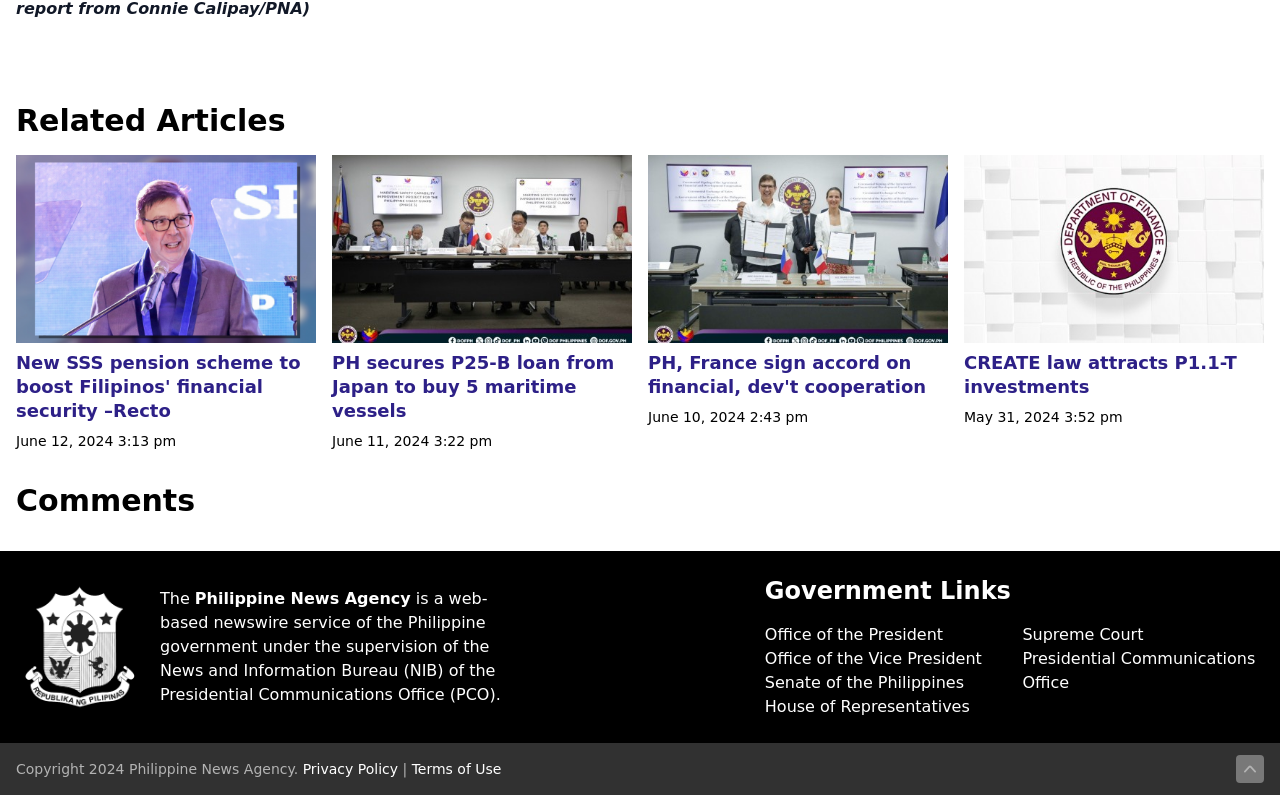Use a single word or phrase to answer this question: 
What is the name of the news agency?

Philippine News Agency